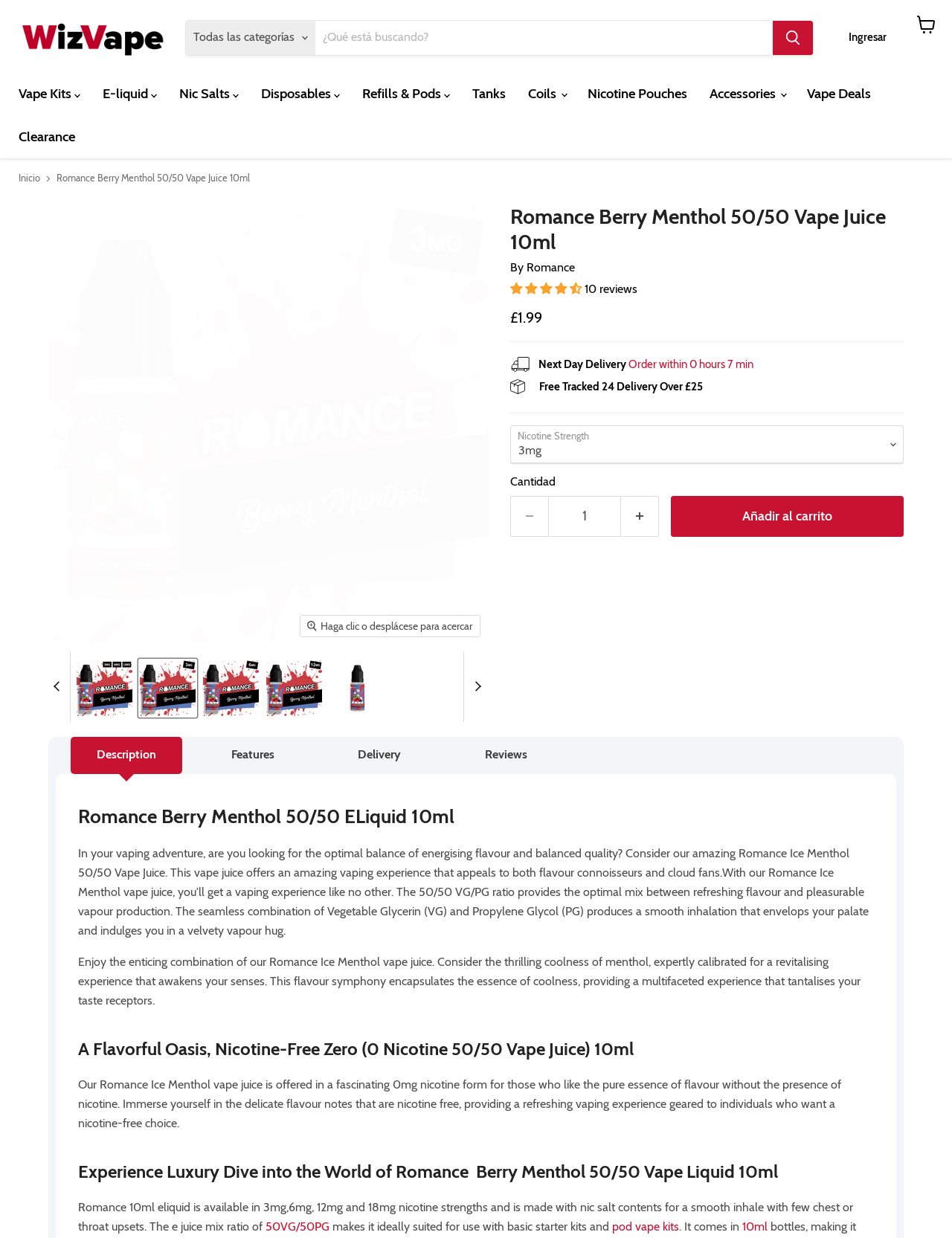Please identify the bounding box coordinates of the clickable area that will fulfill the following instruction: "Fill in your name". The coordinates should be in the format of four float numbers between 0 and 1, i.e., [left, top, right, bottom].

None